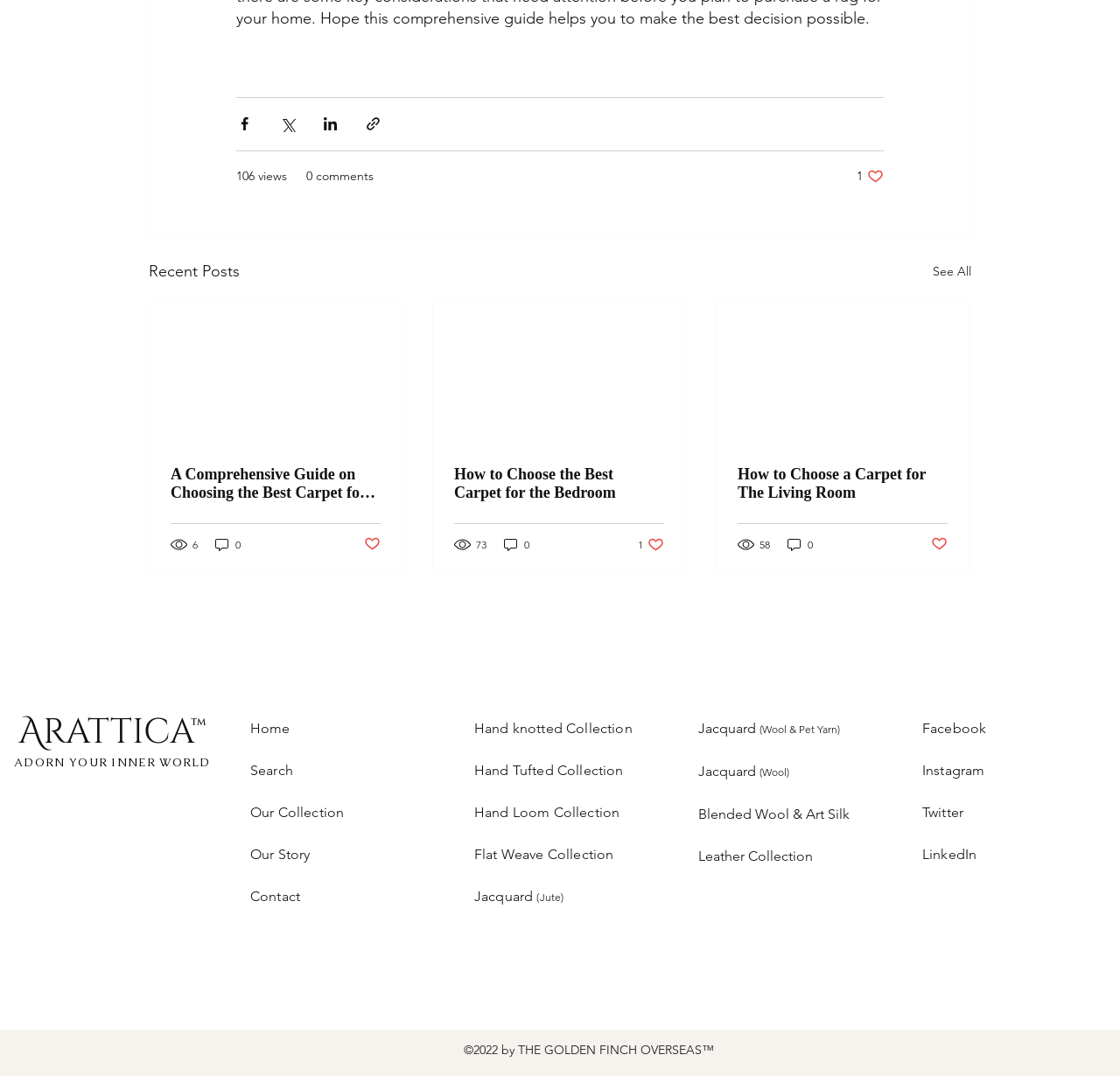From the webpage screenshot, identify the region described by Hand Tufted Collection. Provide the bounding box coordinates as (top-left x, top-left y, bottom-right x, bottom-right y), with each value being a floating point number between 0 and 1.

[0.423, 0.708, 0.557, 0.723]